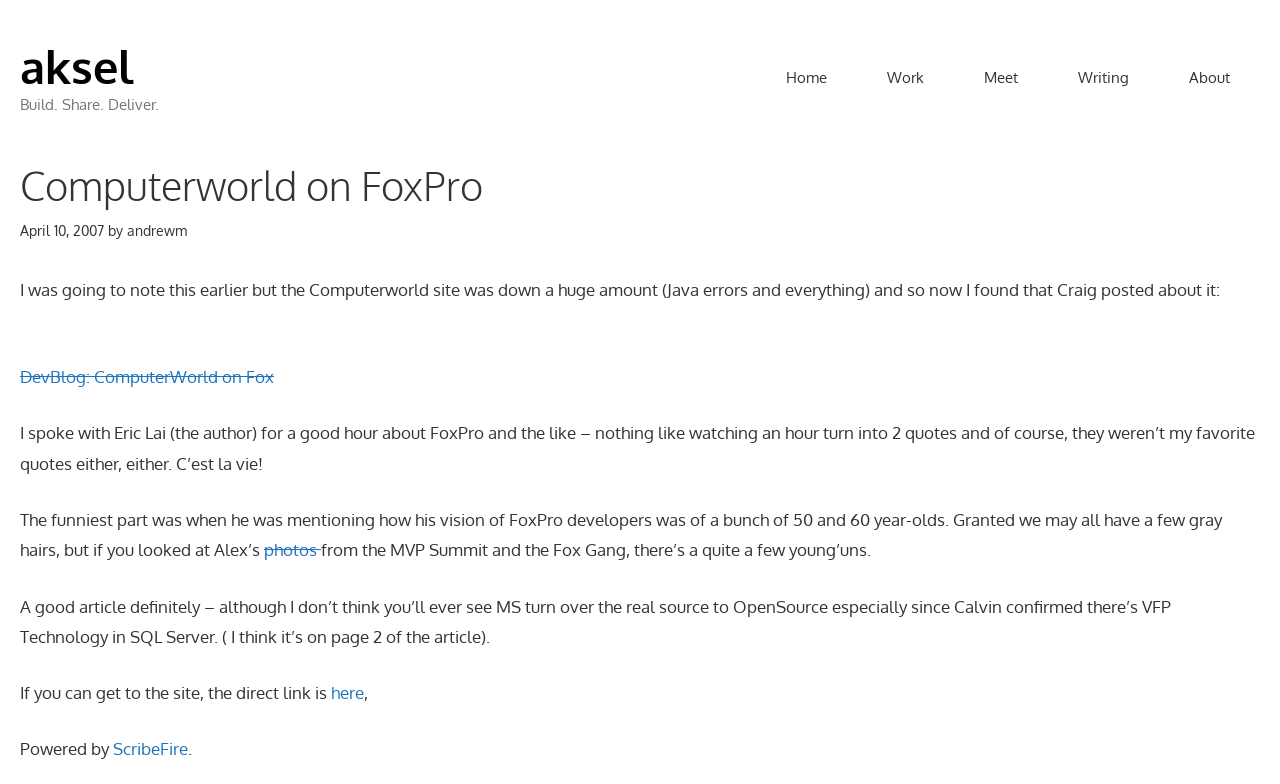Provide the text content of the webpage's main heading.

Computerworld on FoxPro